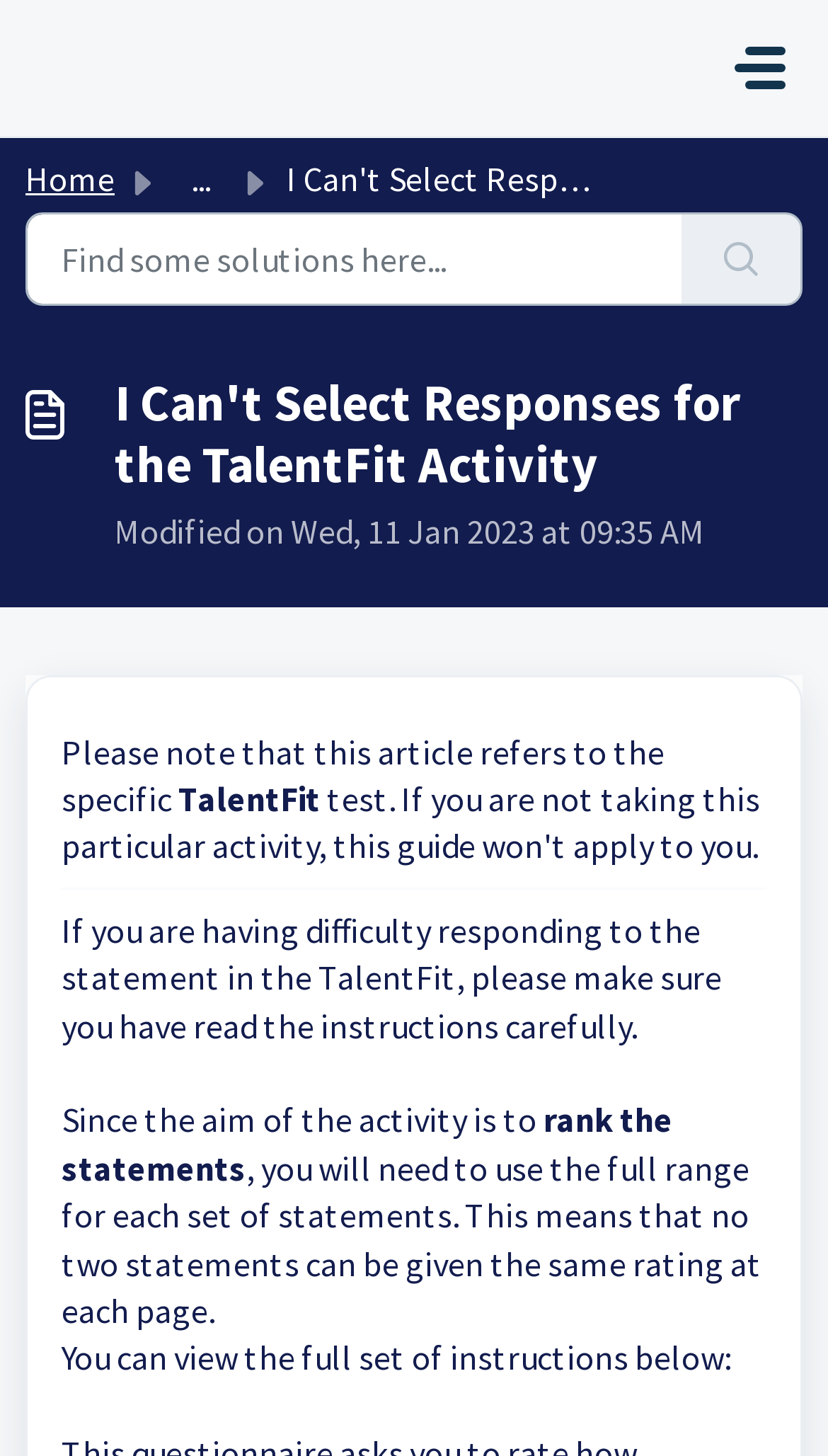Can you extract the primary headline text from the webpage?

I Can't Select Responses for the TalentFit Activity